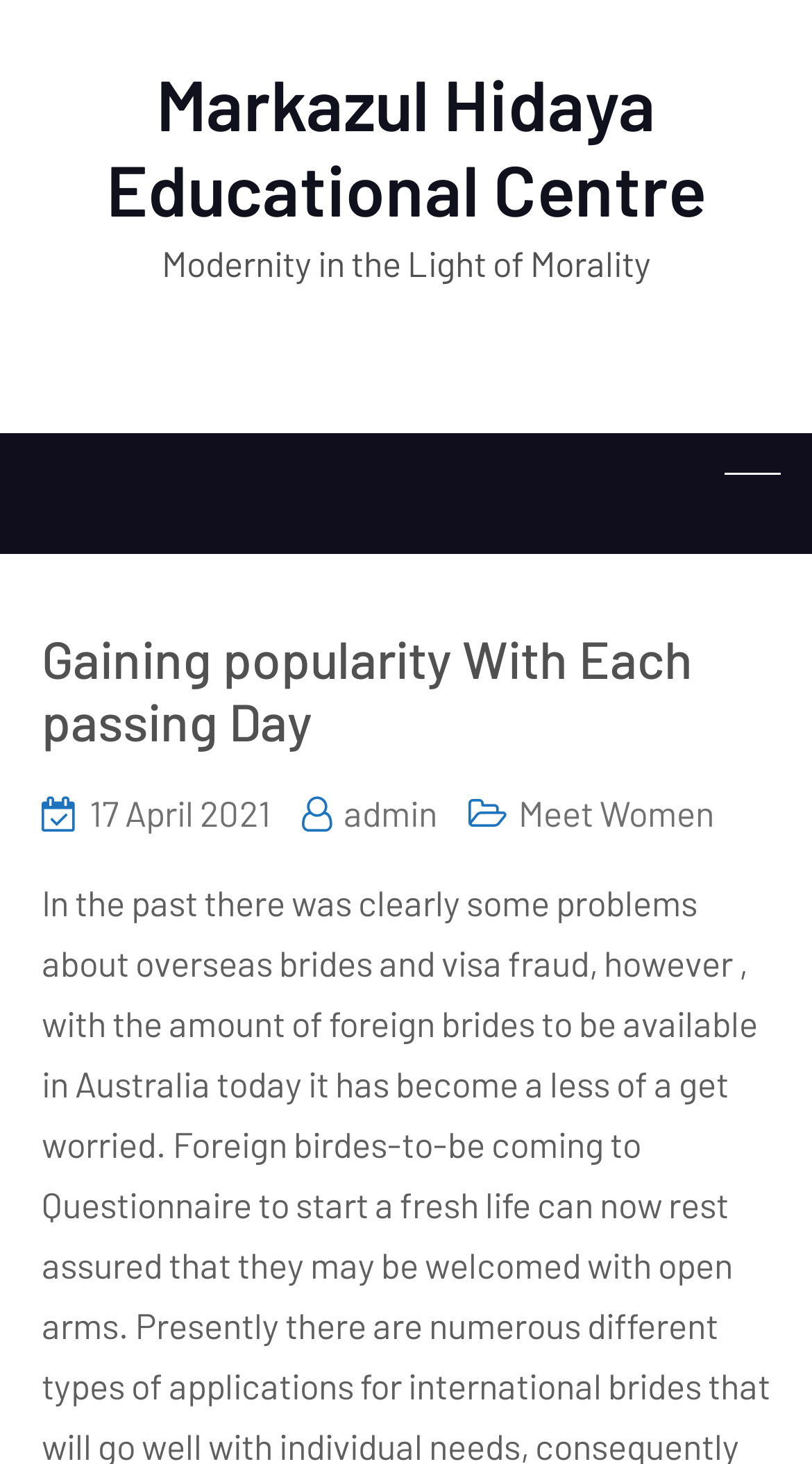From the image, can you give a detailed response to the question below:
What is the theme of the educational centre?

The theme of the educational centre can be found in the static text element below the heading element, which is 'Modernity in the Light of Morality'. This text provides a brief description of the educational centre's focus or philosophy.